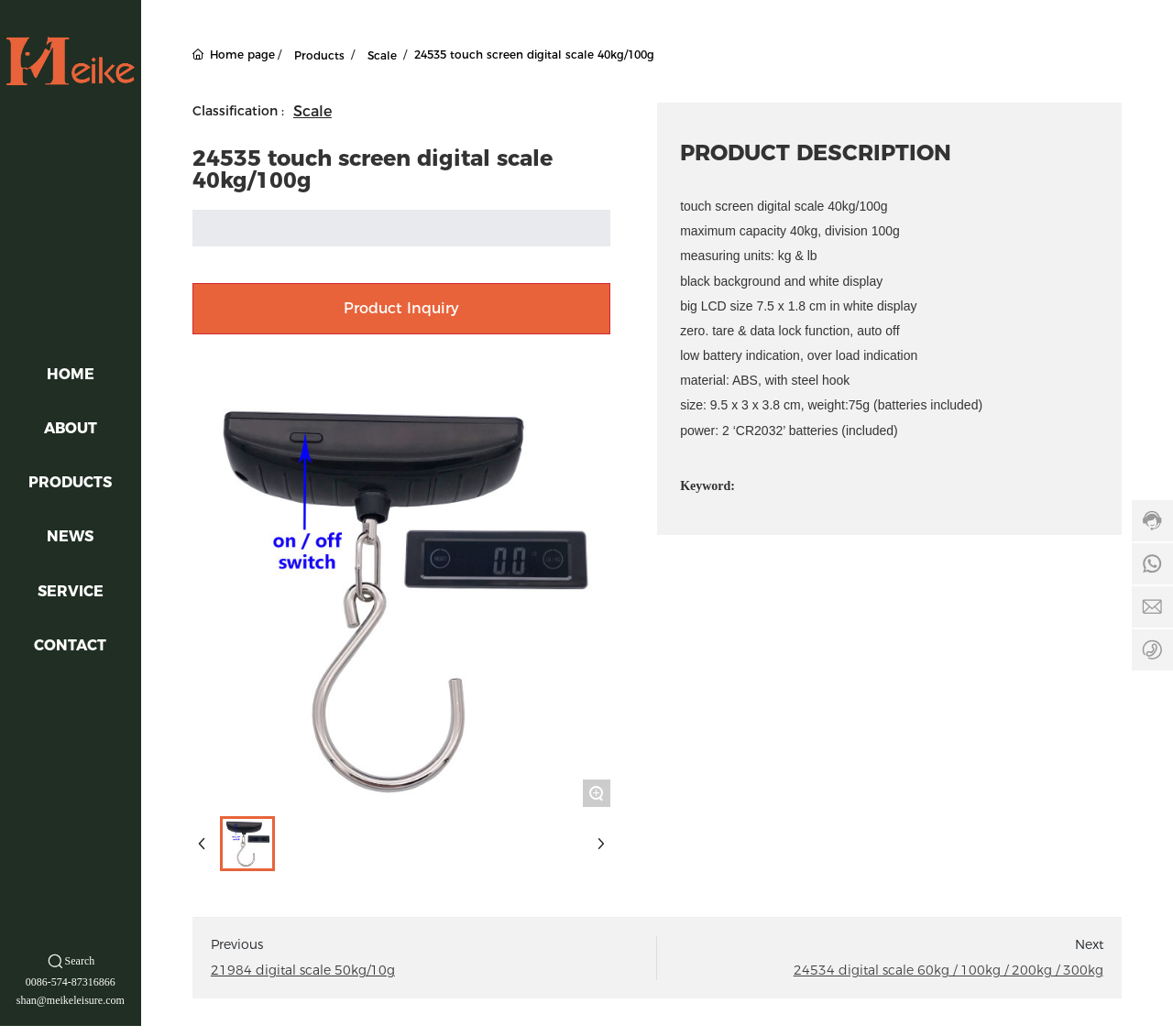Answer this question using a single word or a brief phrase:
What is the material of the scale?

ABS